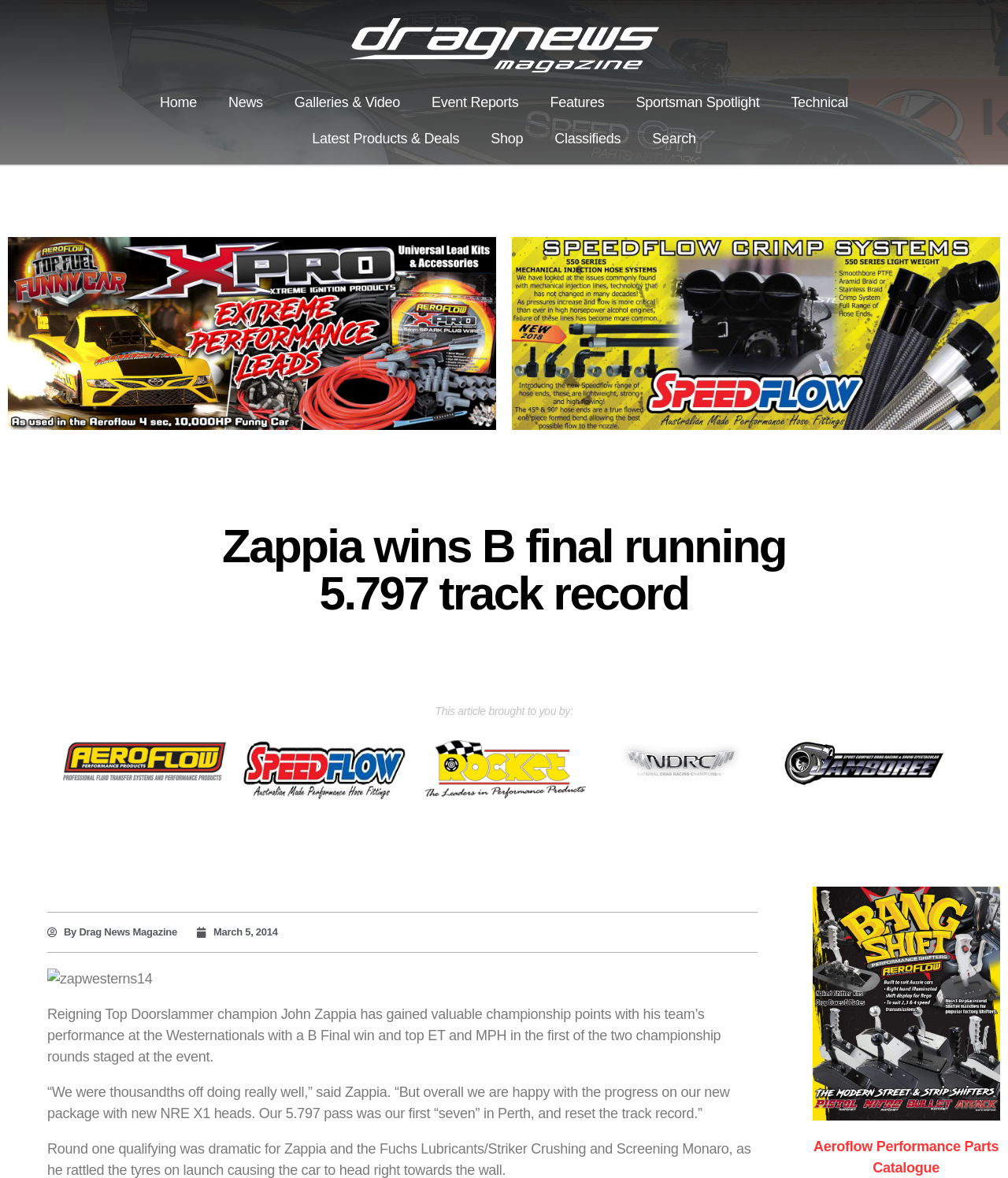What is the name of the event where John Zappia's team performed?
Based on the content of the image, thoroughly explain and answer the question.

The webpage states that John Zappia's team performed at the Westernationals, which is an event mentioned in the article.